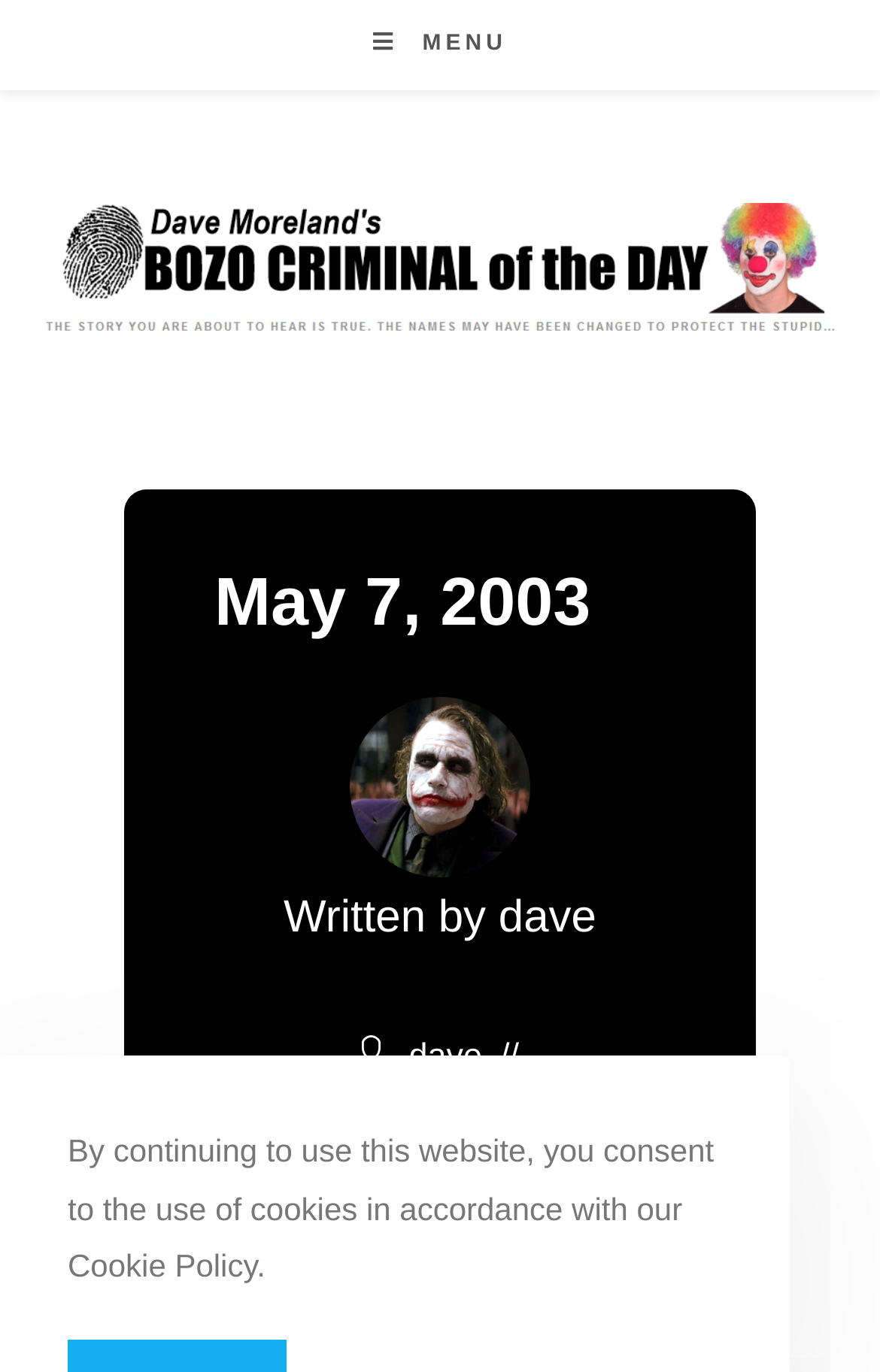Please provide a comprehensive response to the question based on the details in the image: Who is the author of this article?

I found the author's name by looking at the 'Written by' section, which is a list item in the article's metadata. The text 'Written by' is followed by a link containing the author's name, 'dave'.